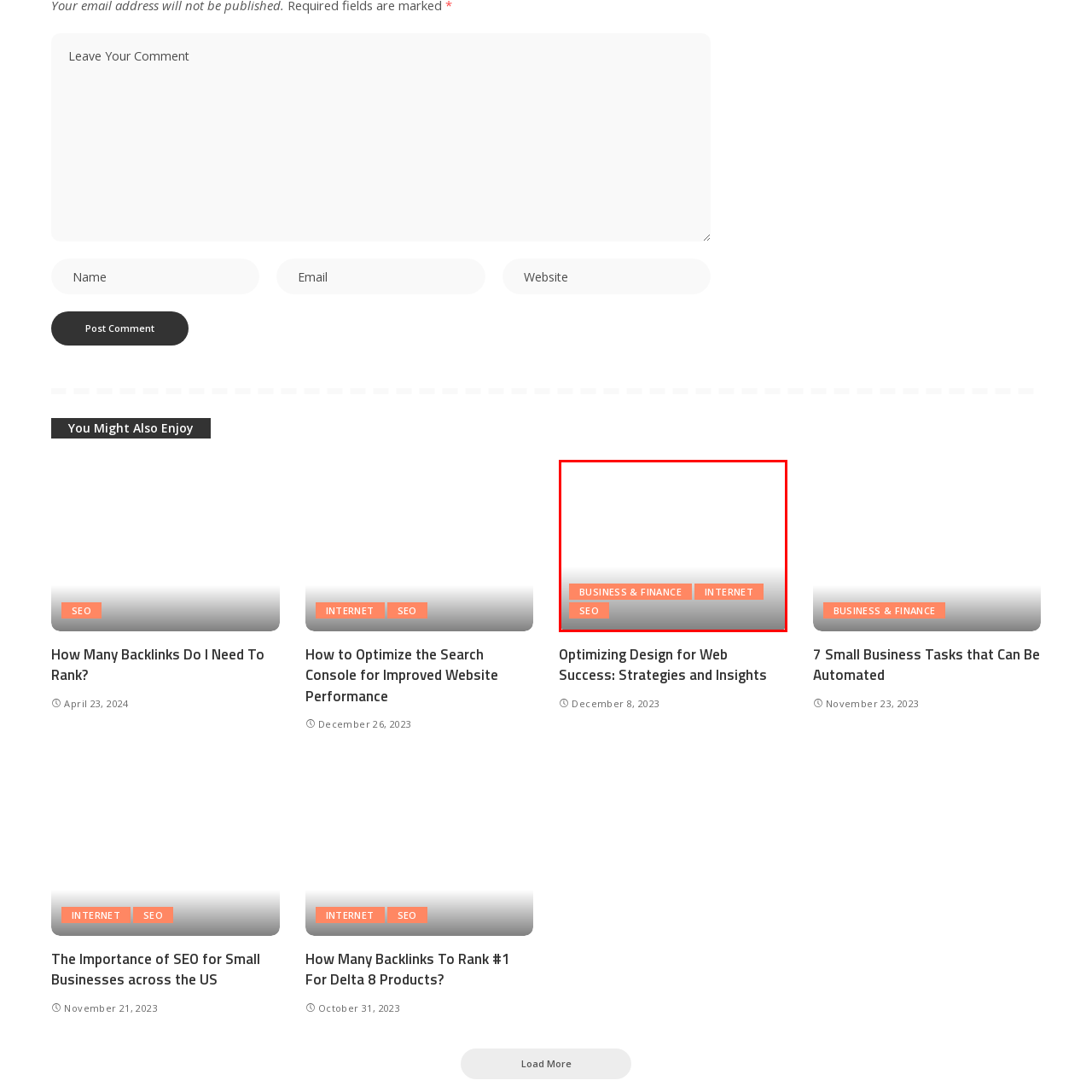Provide an in-depth caption for the picture enclosed by the red frame.

The image features a series of brightly colored button links categorized under different topics. The buttons include labels such as "BUSINESS & FINANCE," "INTERNET," and "SEO." Each button is designed in an appealing, modern style with a vibrant color scheme, which stands out against a lighter background. This layout suggests a user-friendly interface aimed at guiding users to various resources or articles related to these subjects, likely enhancing navigation and engagement on the website. The overall design reflects a focus on clarity and accessibility, making it easy for visitors to explore content that aligns with their interests in business, internet trends, and search engine optimization.